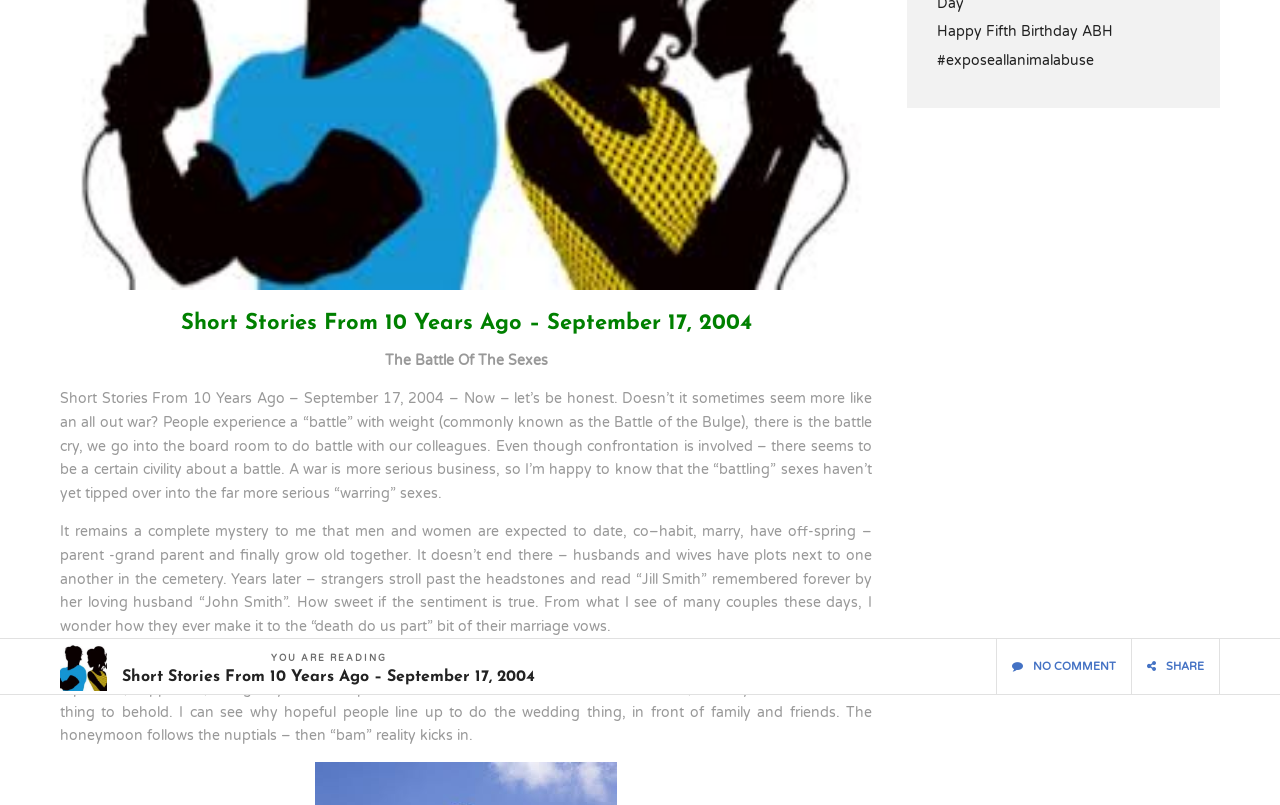Find the bounding box coordinates corresponding to the UI element with the description: "View all posts". The coordinates should be formatted as [left, top, right, bottom], with values as floats between 0 and 1.

None